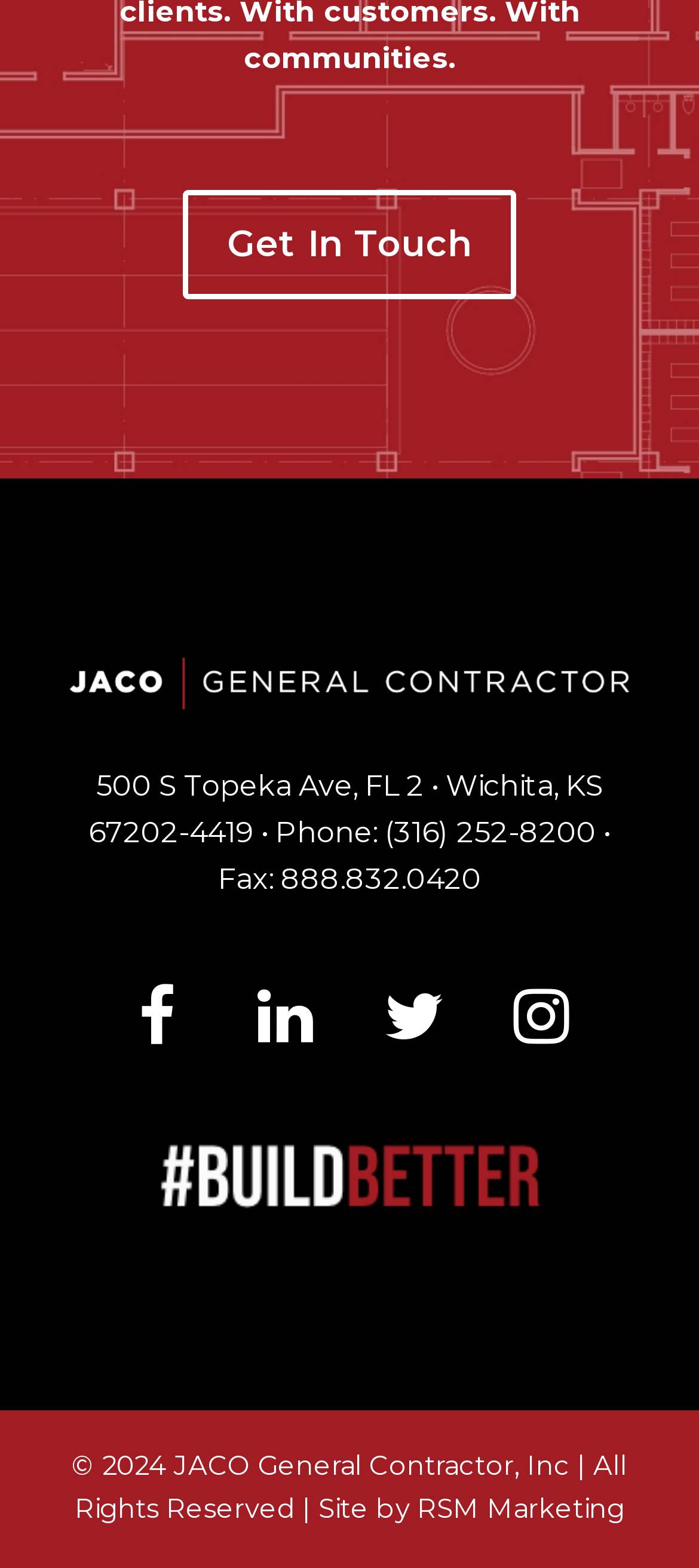Given the description Instagram, predict the bounding box coordinates of the UI element. Ensure the coordinates are in the format (top-left x, top-left y, bottom-right x, bottom-right y) and all values are between 0 and 1.

[0.69, 0.61, 0.86, 0.686]